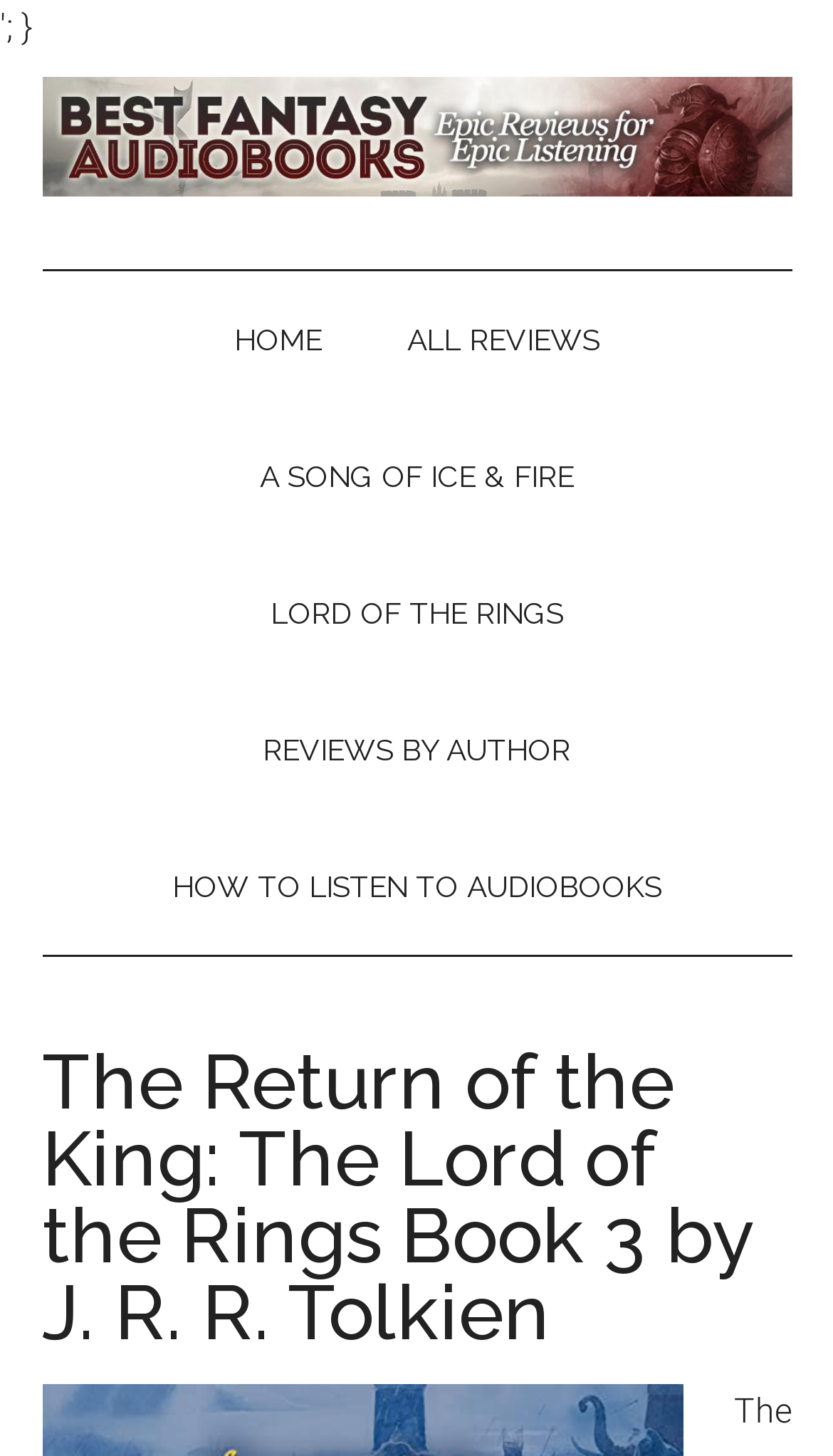Generate a thorough description of the webpage.

The webpage is about JRR Tolkien's Return of the King Audiobook, with a prominent image at the top, taking up most of the width, and about one-seventh of the height. Below the image, there is a navigation menu with five links: HOME, ALL REVIEWS, A SONG OF ICE & FIRE, LORD OF THE RINGS, and HOW TO LISTEN TO AUDIOBOOKS. The links are arranged horizontally, with HOME on the left and HOW TO LISTEN TO AUDIOBOOKS on the right.

Under the navigation menu, there is a section with a heading that reads "The Return of the King: The Lord of the Rings Book 3 by J. R. R. Tolkien". This section appears to be the main content area of the webpage. Above this section, there is a static text "REVIEWS BY AUTHOR" which is positioned roughly in the middle of the page.

The overall structure of the webpage is divided into clear sections, with the image and navigation menu at the top, followed by the main content area. The links in the navigation menu are evenly spaced, making it easy to navigate to different parts of the website.